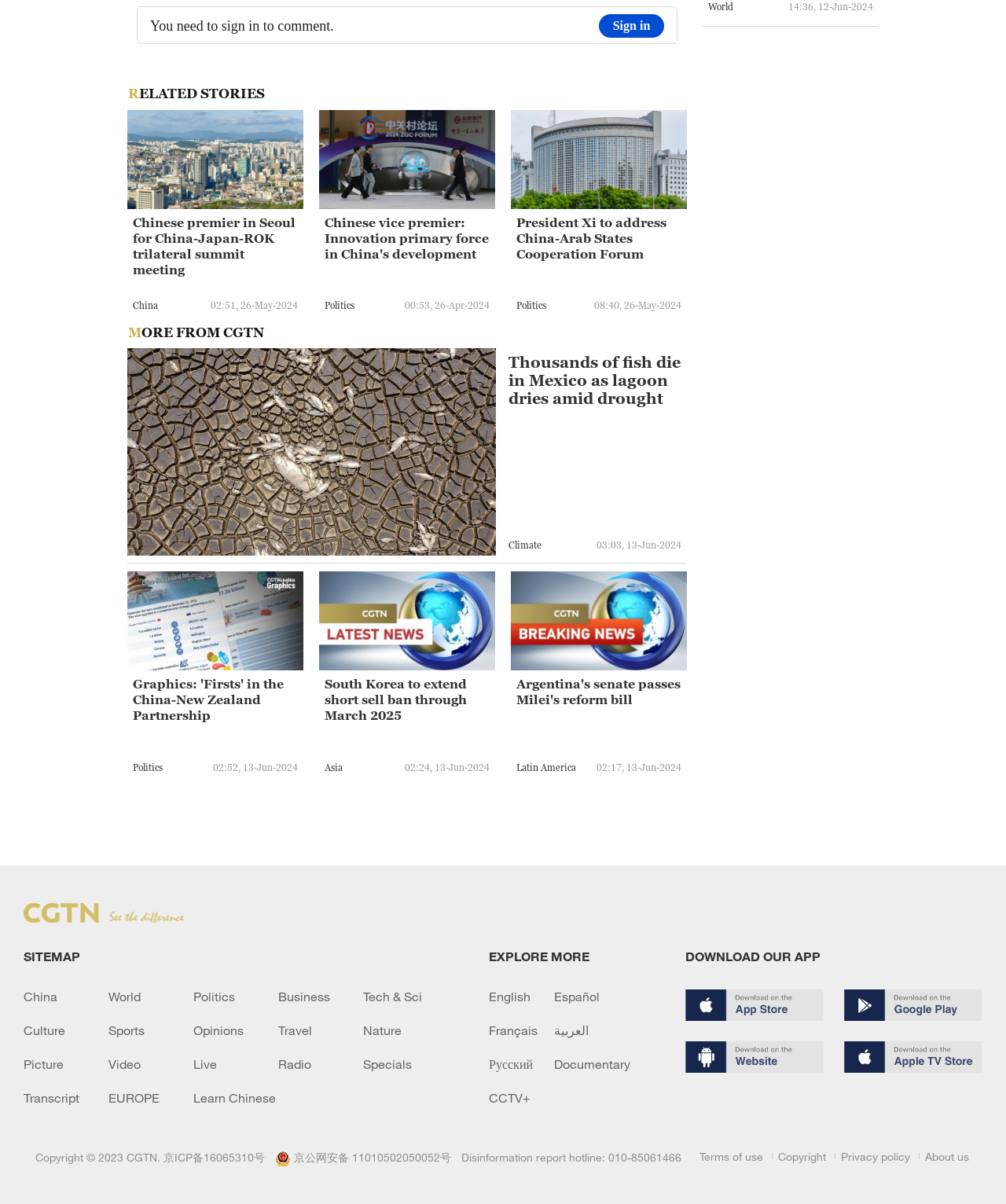Locate the bounding box coordinates of the clickable area needed to fulfill the instruction: "Explore the 'World' section".

[0.704, 0.001, 0.729, 0.011]